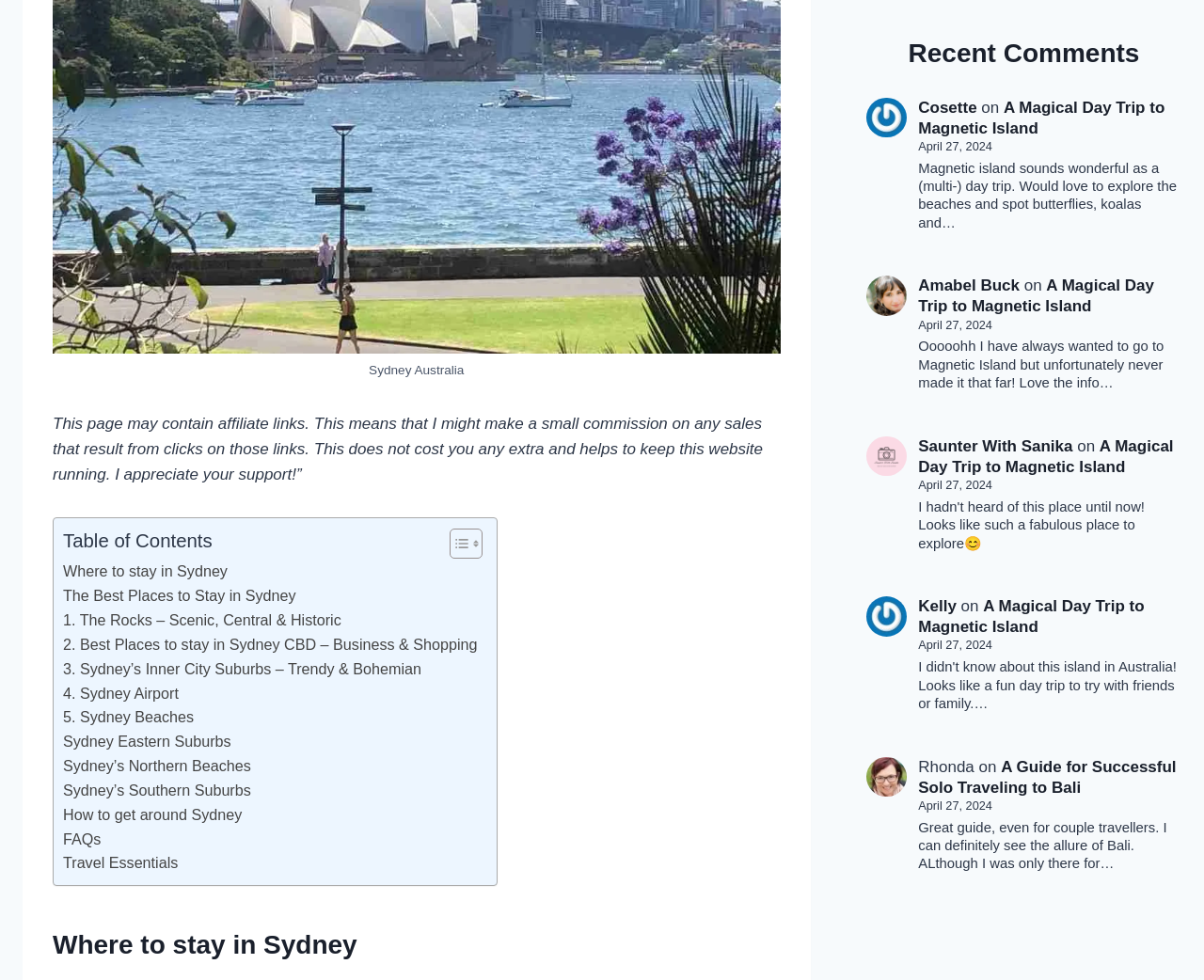Please specify the bounding box coordinates of the region to click in order to perform the following instruction: "View 'Travel Essentials'".

[0.052, 0.869, 0.148, 0.894]